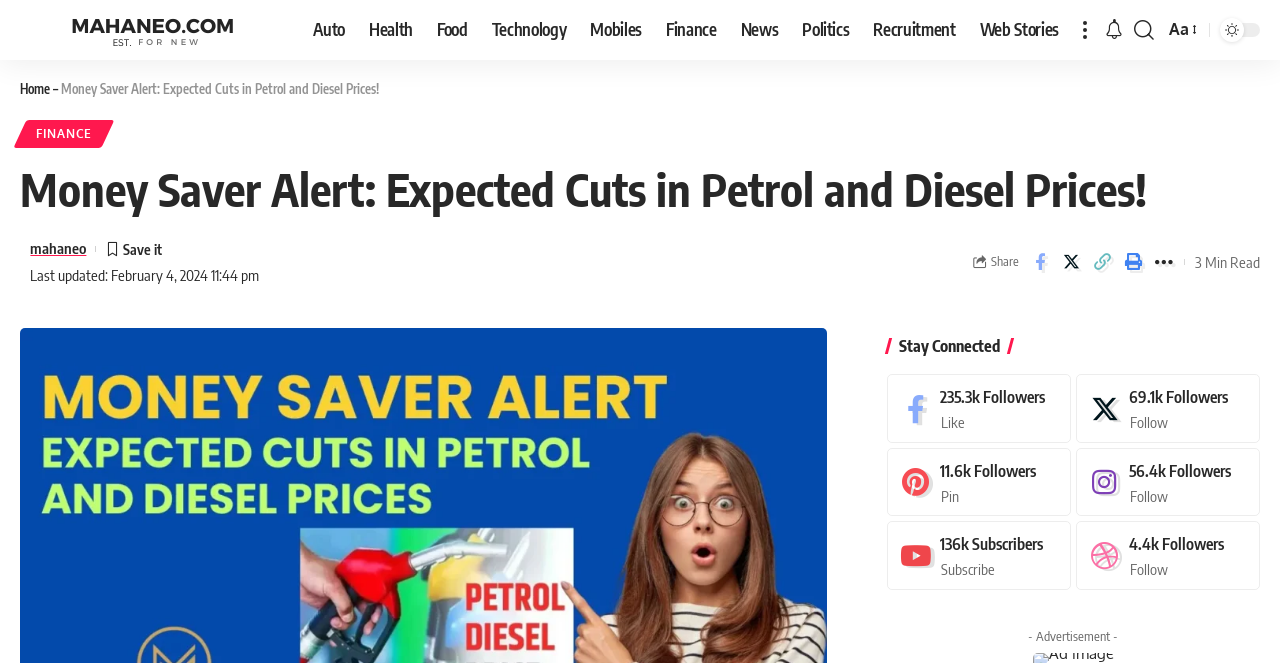Locate the bounding box coordinates of the clickable part needed for the task: "Click on the 'Auto' link".

[0.235, 0.0, 0.279, 0.09]